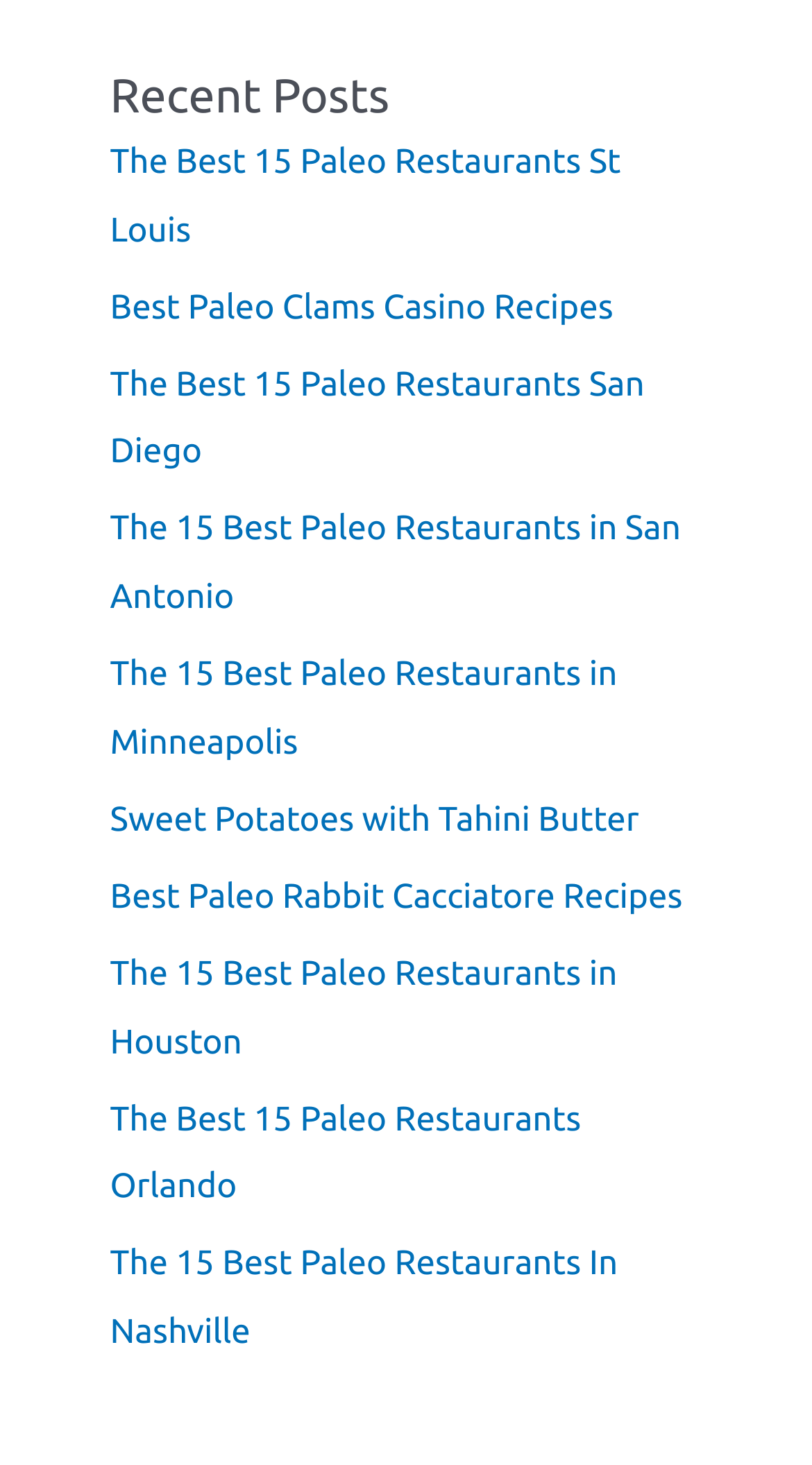How many links are there on the webpage?
Using the image, provide a concise answer in one word or a short phrase.

13